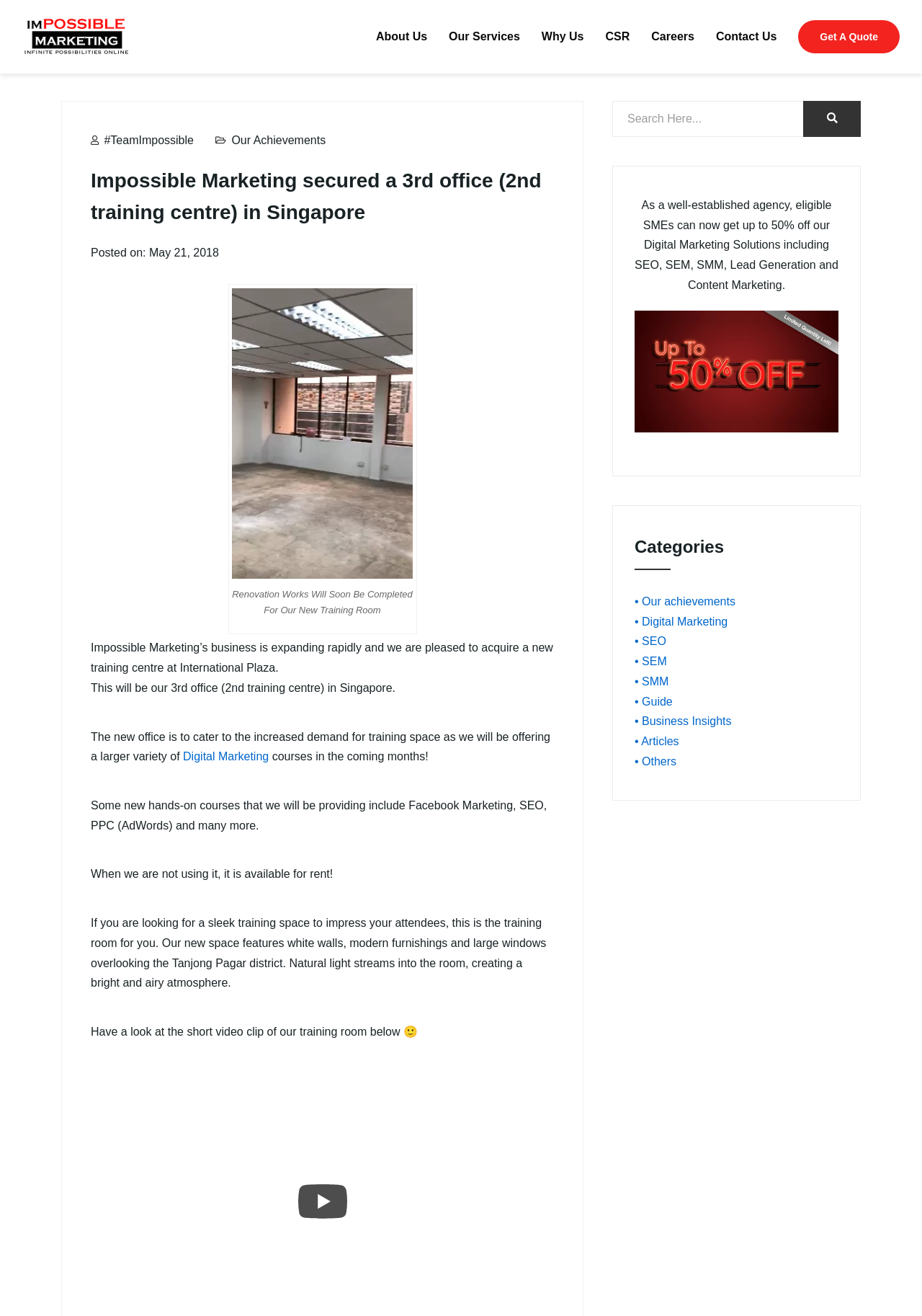What is the location of the new training room?
Answer the question with detailed information derived from the image.

I found the answer by reading the text 'Impossible Marketing’s business is expanding rapidly and we are pleased to acquire a new training centre at International Plaza.' which mentions the location of the new training room.